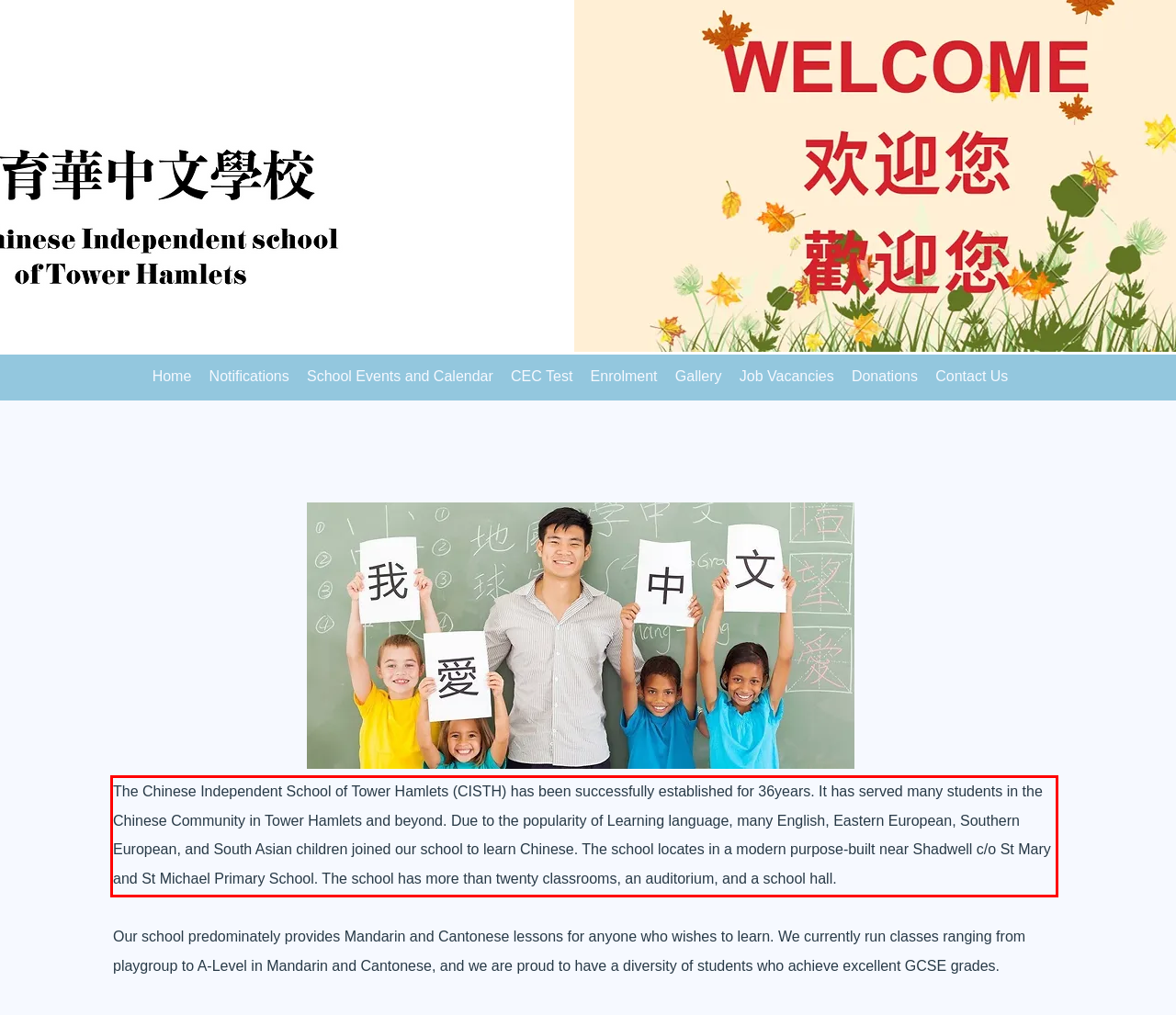Using OCR, extract the text content found within the red bounding box in the given webpage screenshot.

The Chinese Independent School of Tower Hamlets (CISTH) has been successfully established for 36years. It has served many students in the Chinese Community in Tower Hamlets and beyond. Due to the popularity of Learning language, many English, Eastern European, Southern European, and South Asian children joined our school to learn Chinese. The school locates in a modern purpose-built near Shadwell c/o St Mary and St Michael Primary School. The school has more than twenty classrooms, an auditorium, and a school hall.